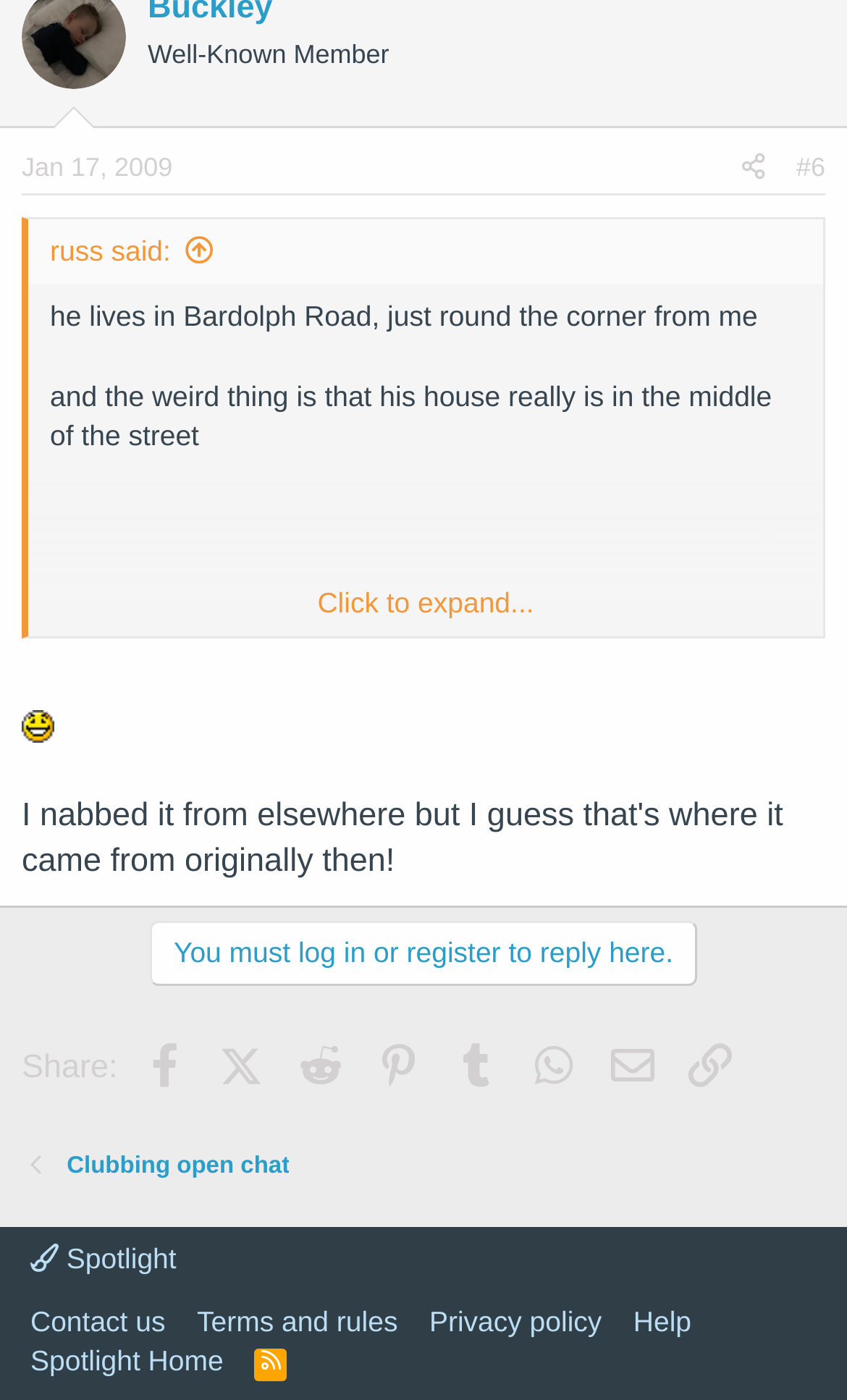Identify the bounding box coordinates for the UI element described as: "Spotlight Home". The coordinates should be provided as four floats between 0 and 1: [left, top, right, bottom].

[0.026, 0.957, 0.274, 0.986]